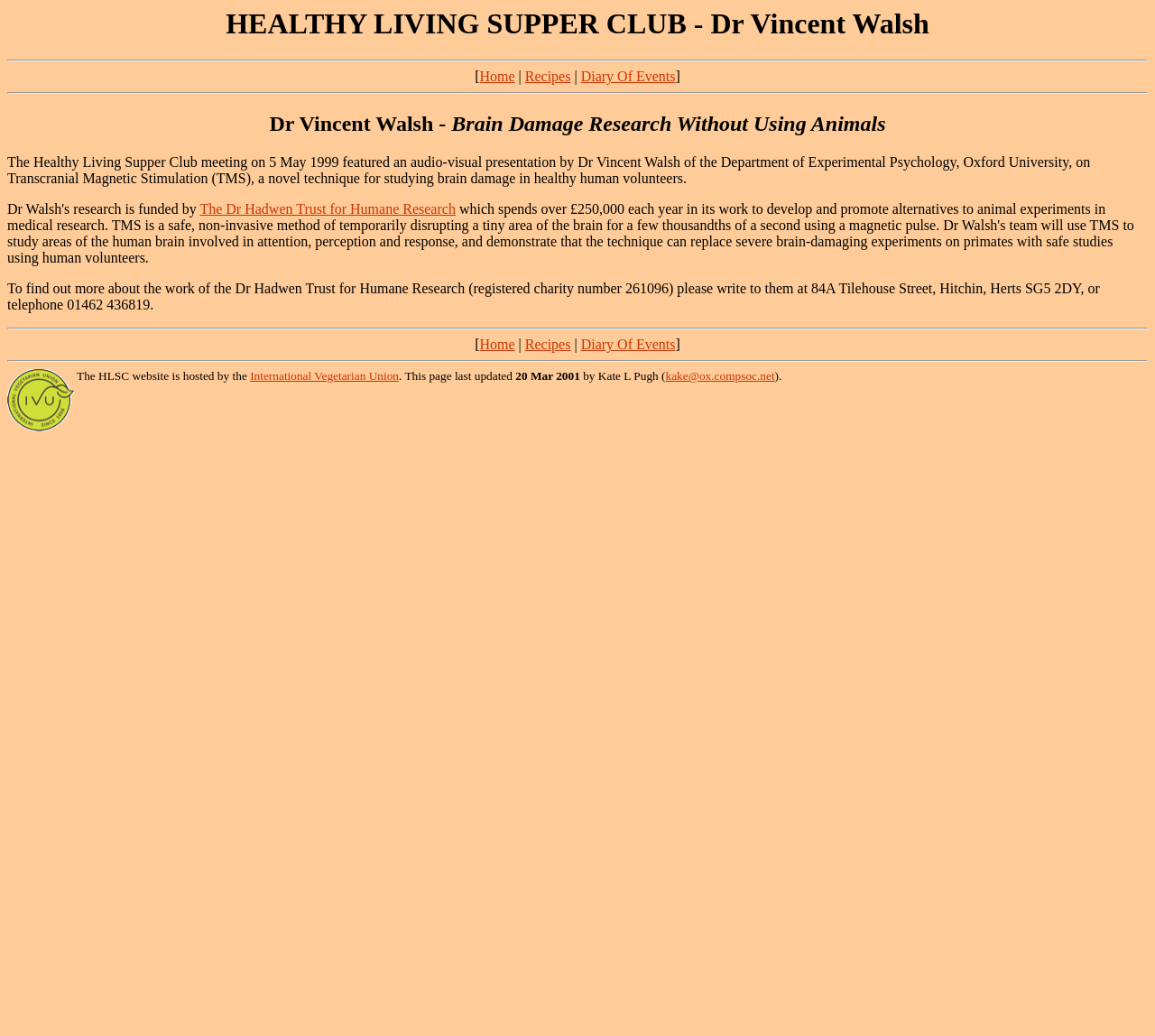Find the bounding box coordinates for the area you need to click to carry out the instruction: "Visit the International Vegetarian Union website". The coordinates should be four float numbers between 0 and 1, indicated as [left, top, right, bottom].

[0.217, 0.356, 0.345, 0.37]